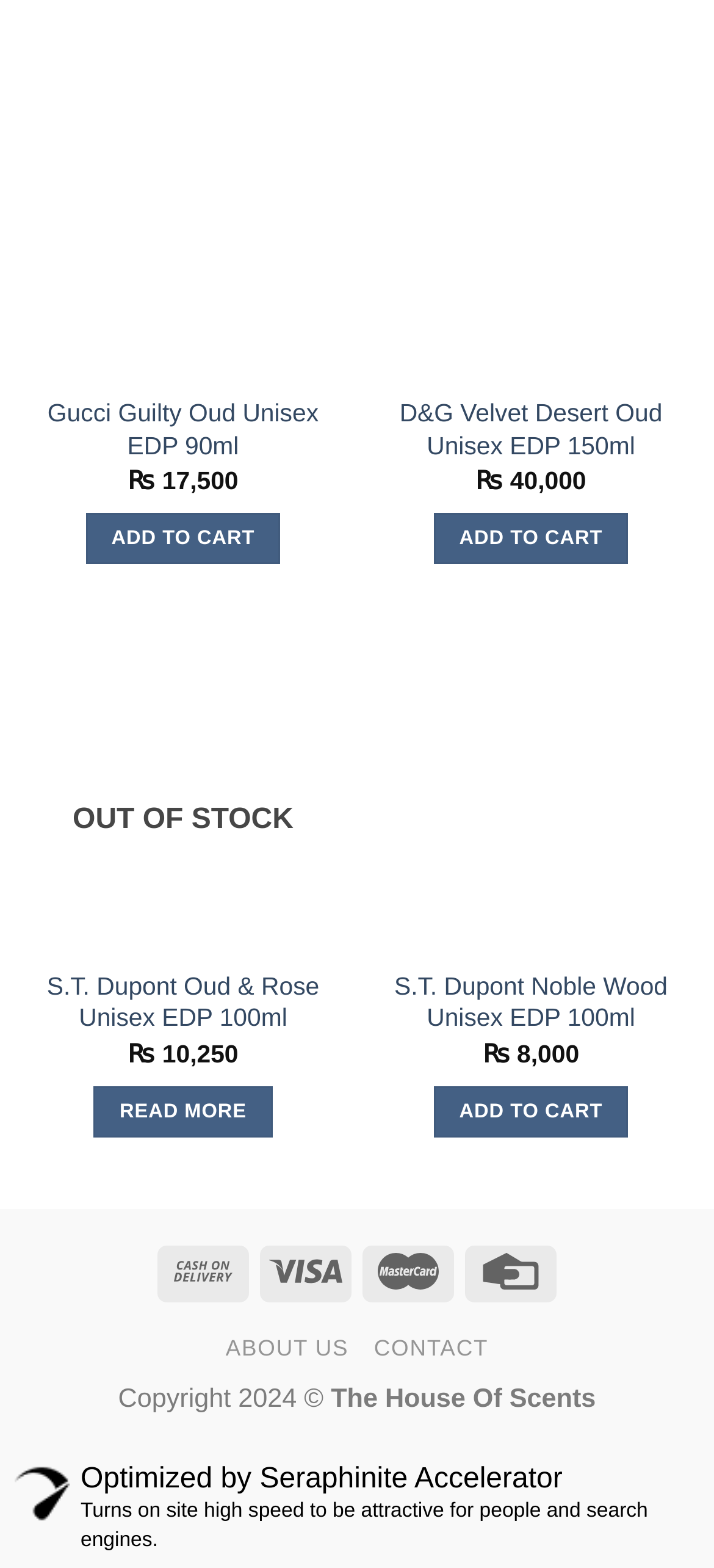What is the function of the button with the text 'ADD TO CART'?
We need a detailed and meticulous answer to the question.

I found the function of the button with the text 'ADD TO CART' by looking at its location and context. It is located near the product information and price, and its text suggests that it is used to add the product to the cart.